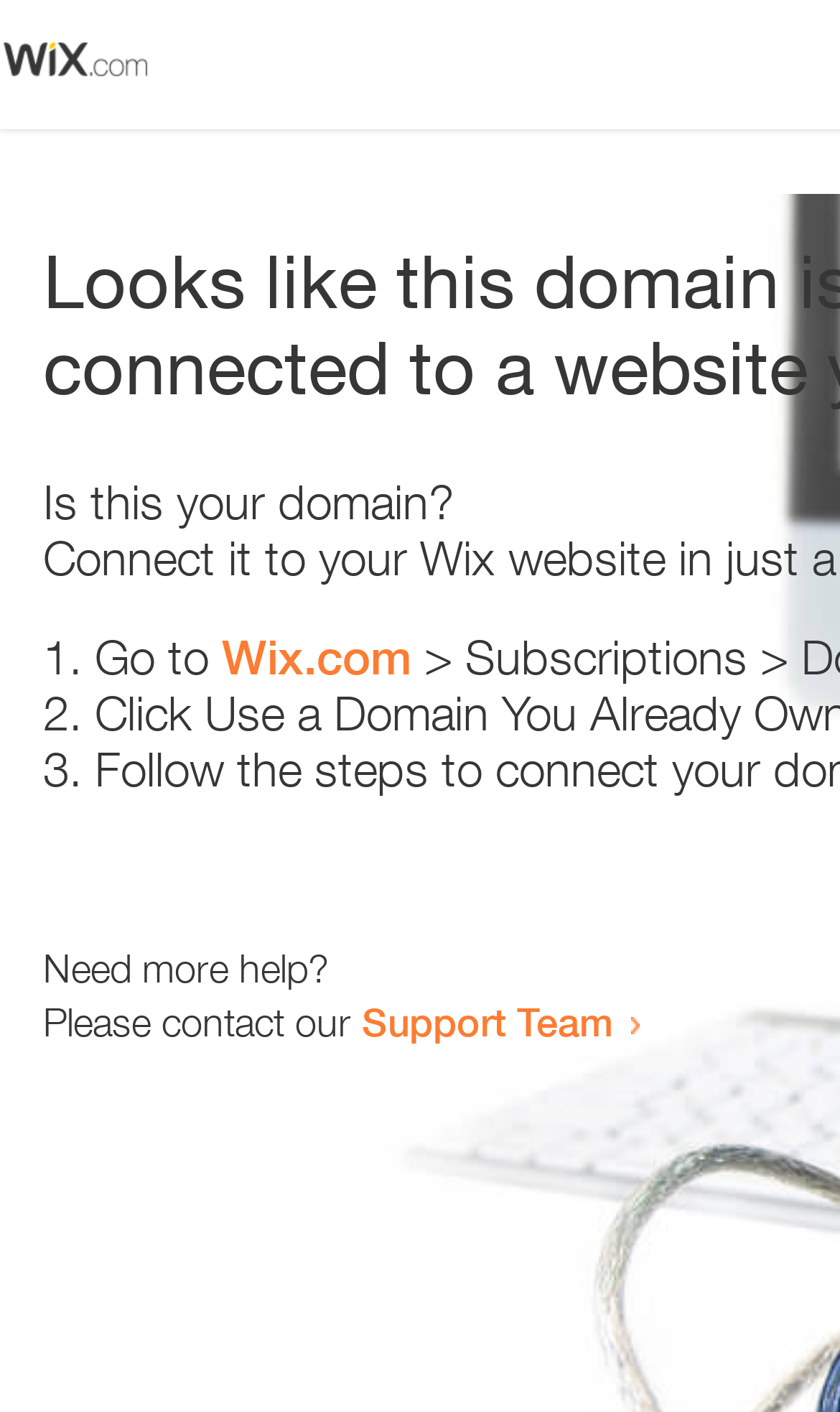Locate the bounding box of the UI element with the following description: "Wix.com".

[0.264, 0.446, 0.49, 0.485]